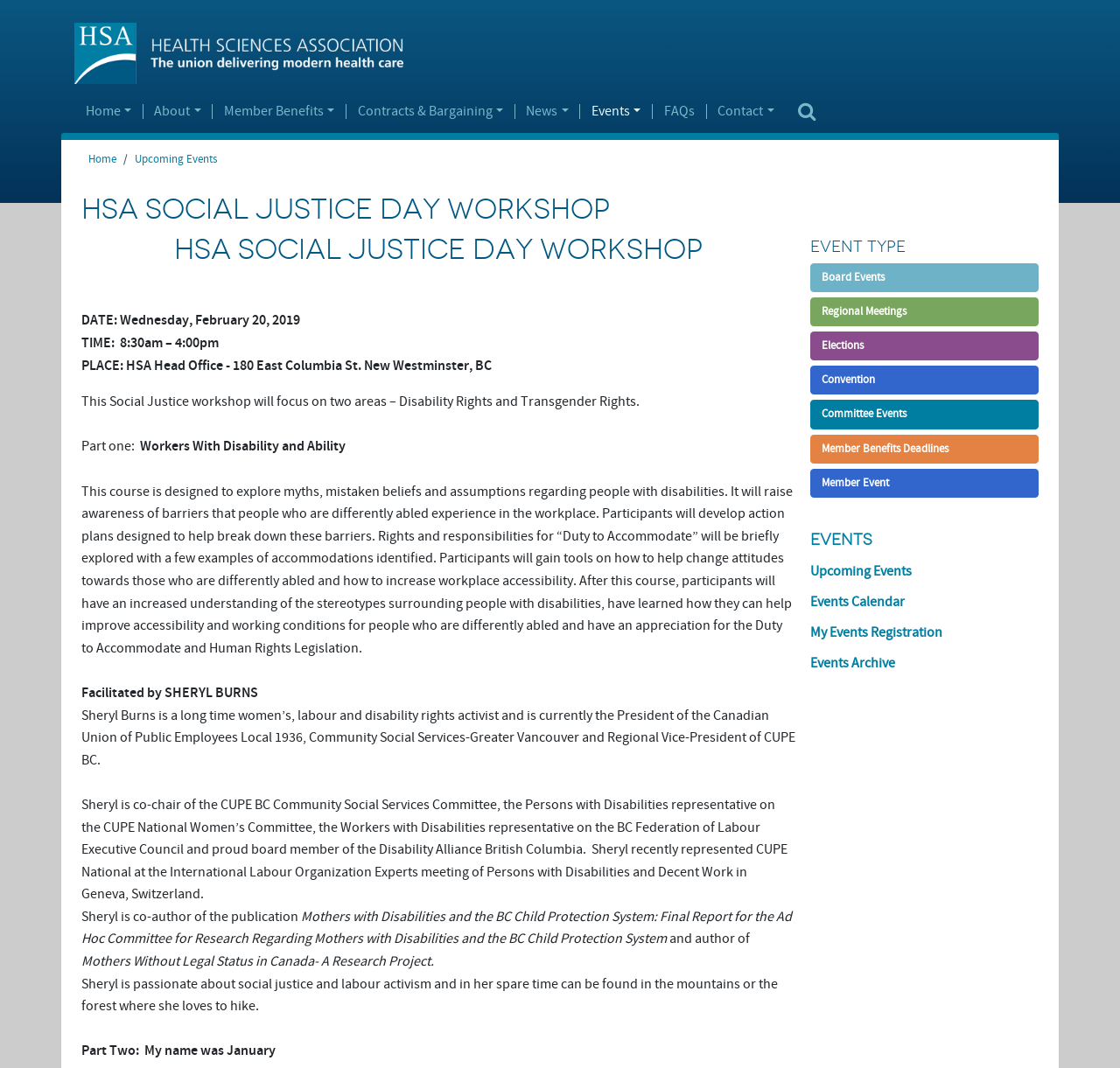Answer the question using only a single word or phrase: 
What is the title of the workshop?

HSA Social Justice Day Workshop